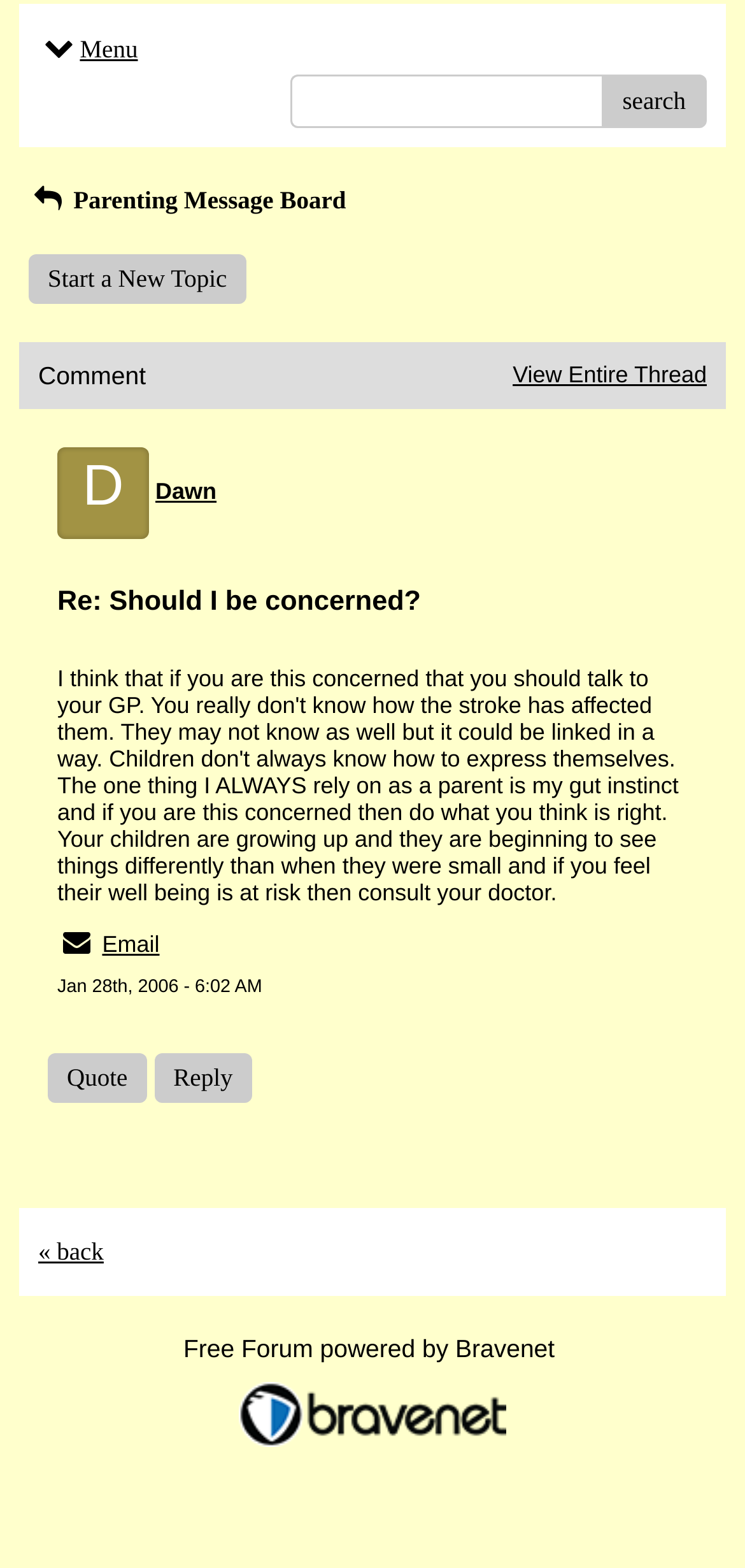Using the given element description, provide the bounding box coordinates (top-left x, top-left y, bottom-right x, bottom-right y) for the corresponding UI element in the screenshot: Salem Links

None